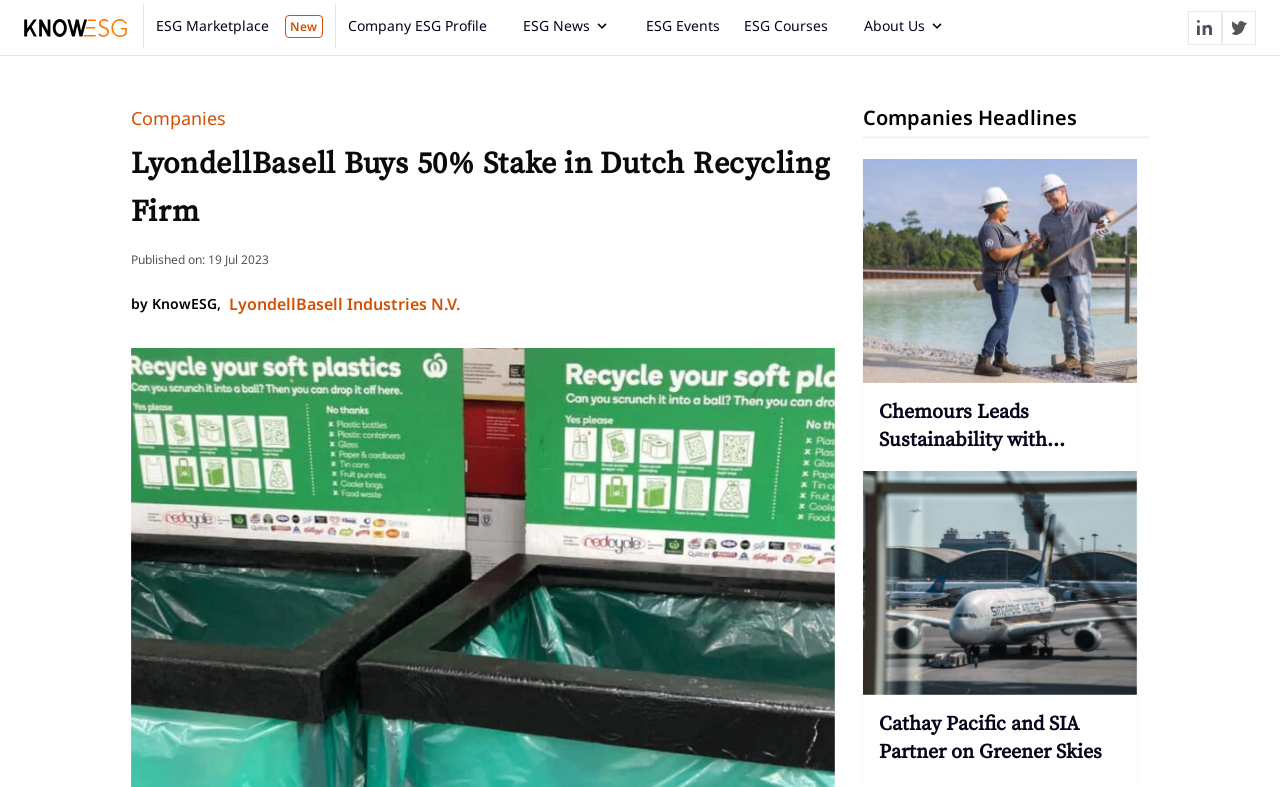Determine the bounding box coordinates of the clickable element necessary to fulfill the instruction: "Learn about ESG Courses". Provide the coordinates as four float numbers within the 0 to 1 range, i.e., [left, top, right, bottom].

[0.572, 0.005, 0.656, 0.064]